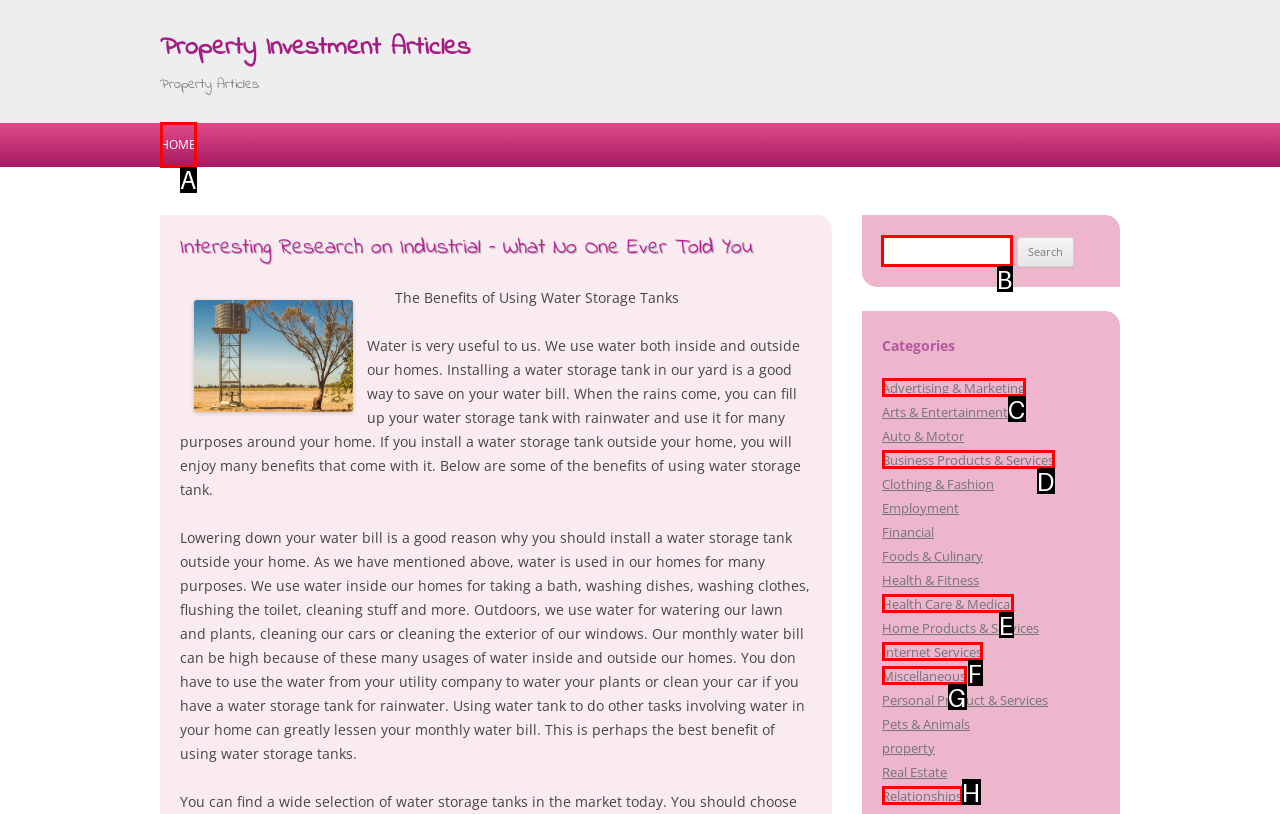Tell me which one HTML element I should click to complete the following task: Search for something Answer with the option's letter from the given choices directly.

B